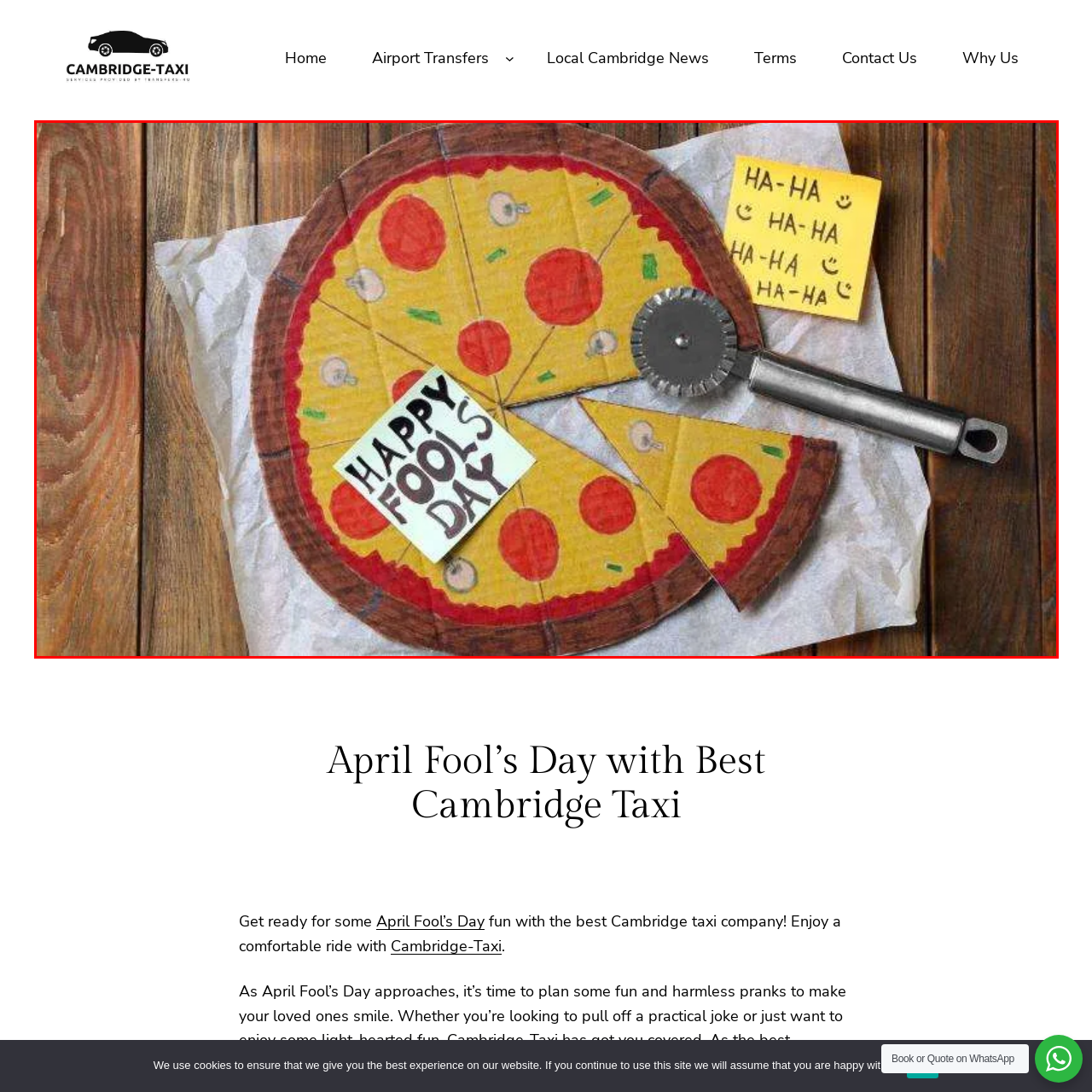What is the material of the pizza?
Consider the portion of the image within the red bounding box and answer the question as detailed as possible, referencing the visible details.

The material of the pizza is cardboard, as stated in the caption, which describes the pizza as 'a playful depiction of a pizza crafted from cardboard'.